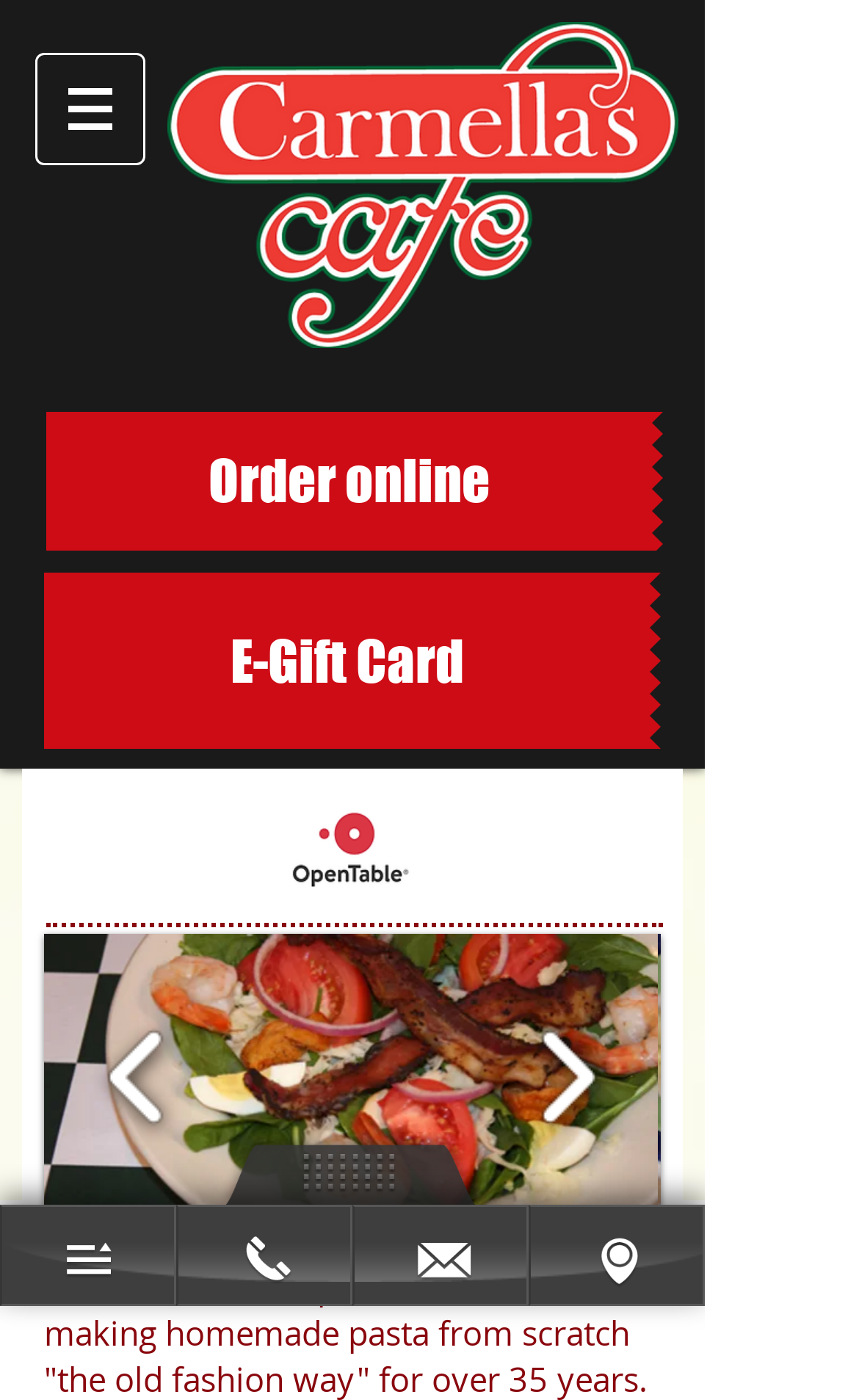Find the bounding box coordinates for the HTML element specified by: "parent_node: 1/3 aria-label="play"".

[0.637, 0.832, 0.688, 0.856]